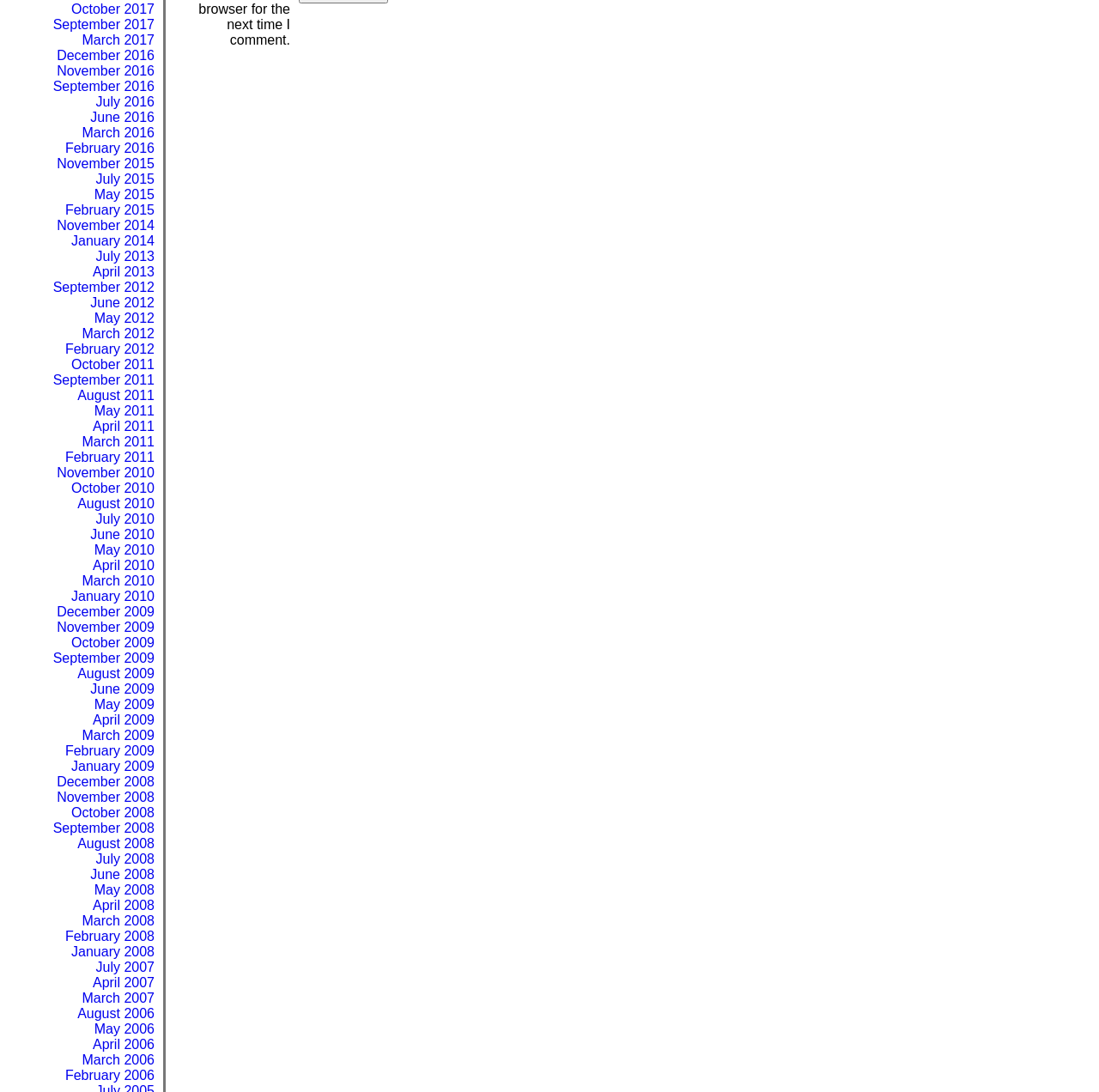Find the bounding box coordinates of the element I should click to carry out the following instruction: "View September 2016".

[0.048, 0.072, 0.141, 0.085]